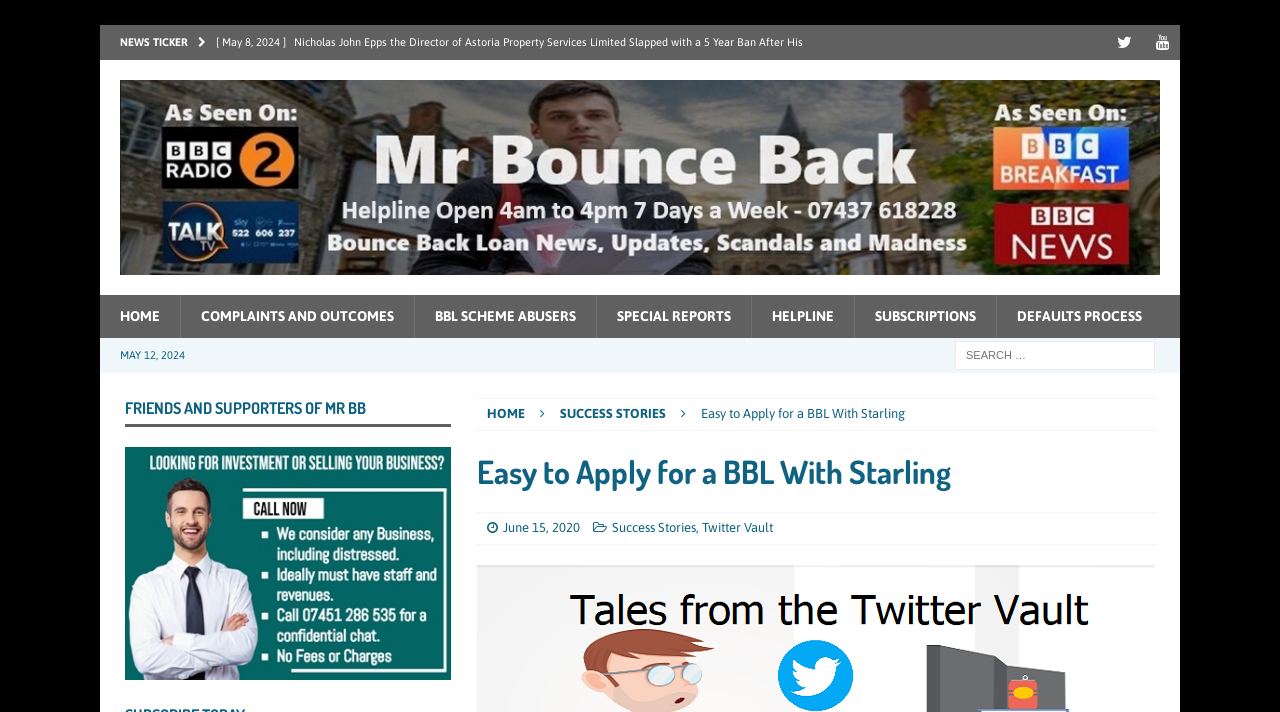What is the date mentioned at the top-right corner of the webpage?
Using the image as a reference, give a one-word or short phrase answer.

MAY 12, 2024